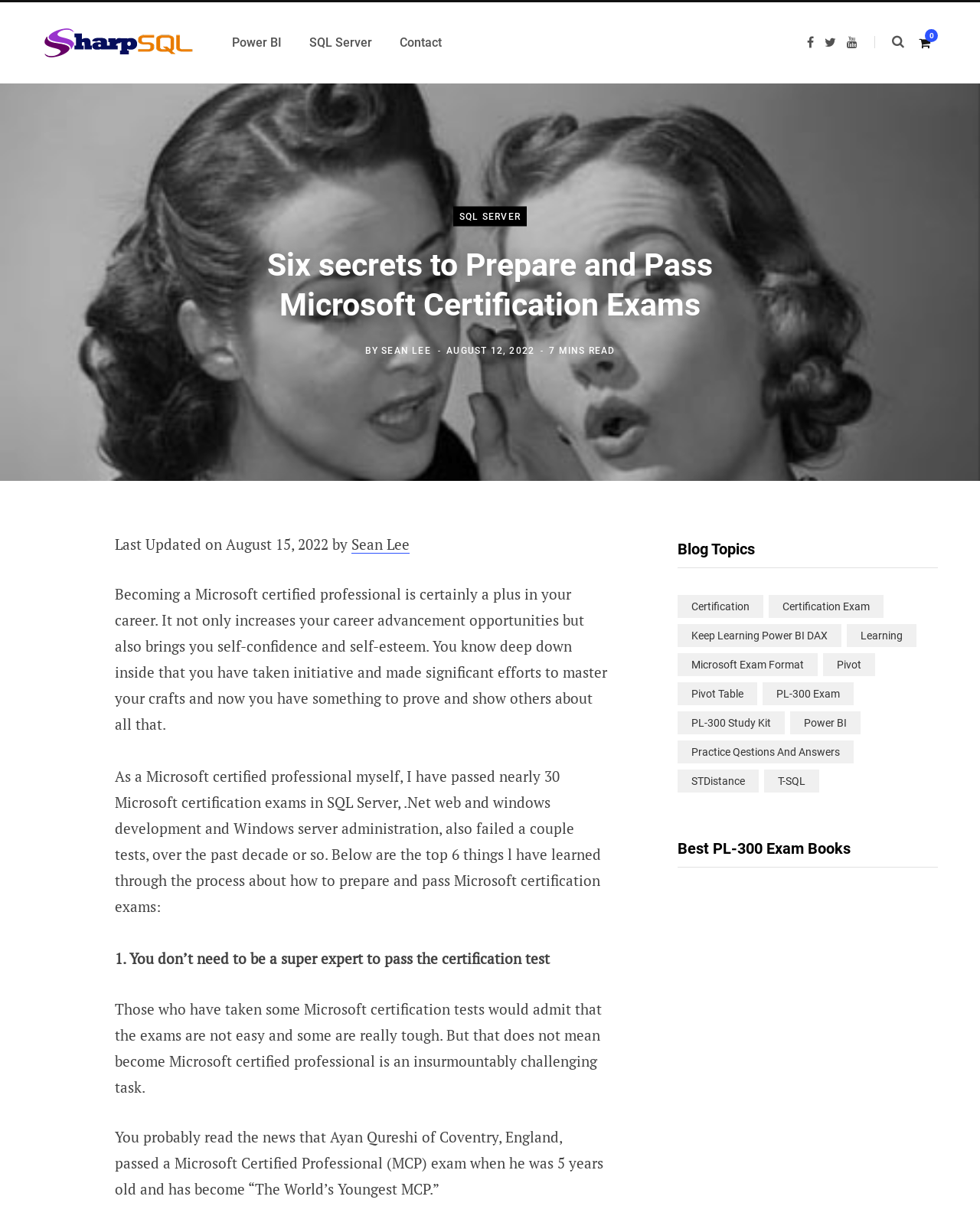Given the description Power BI, predict the bounding box coordinates of the UI element. Ensure the coordinates are in the format (top-left x, top-left y, bottom-right x, bottom-right y) and all values are between 0 and 1.

[0.223, 0.013, 0.302, 0.057]